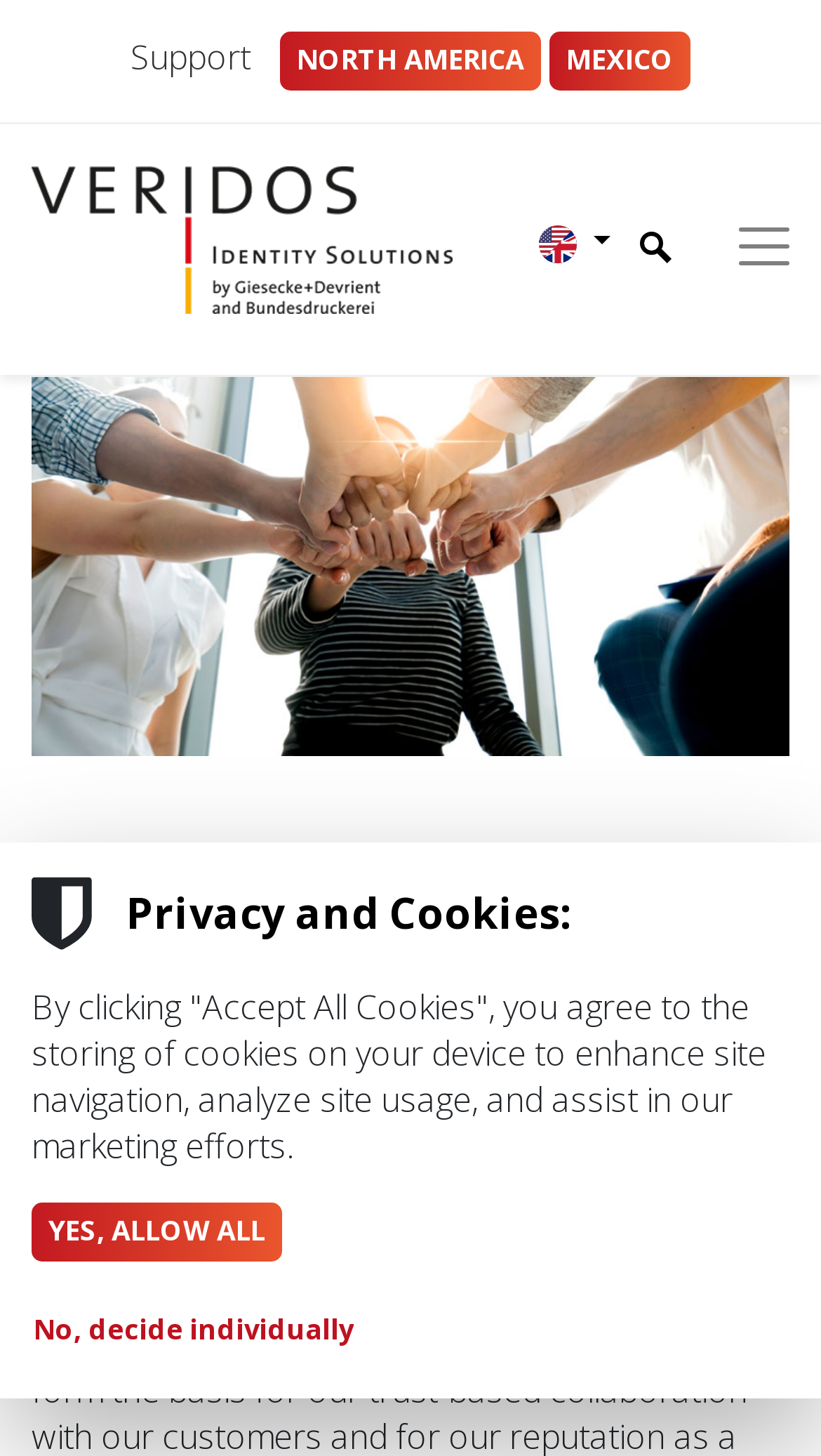Identify the bounding box coordinates for the region of the element that should be clicked to carry out the instruction: "View support page". The bounding box coordinates should be four float numbers between 0 and 1, i.e., [left, top, right, bottom].

[0.159, 0.023, 0.315, 0.055]